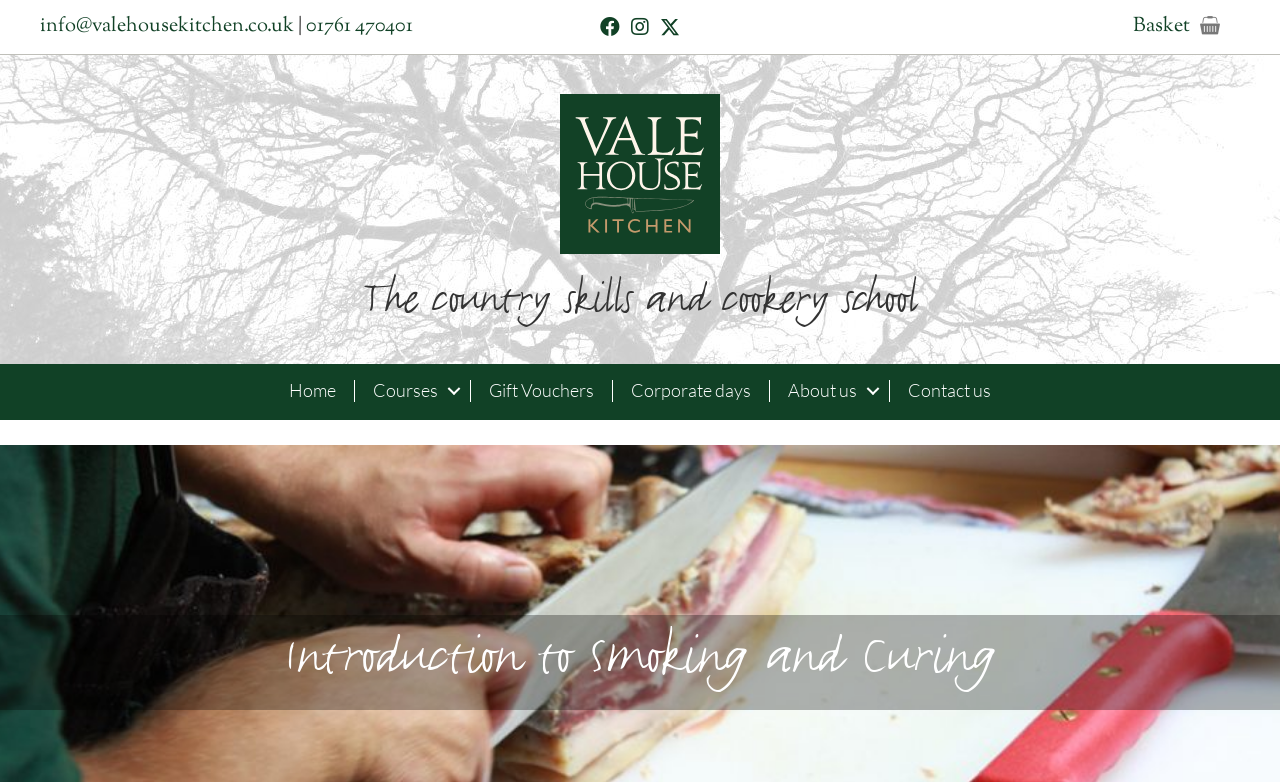Determine the bounding box coordinates for the clickable element to execute this instruction: "View courses". Provide the coordinates as four float numbers between 0 and 1, i.e., [left, top, right, bottom].

[0.277, 0.486, 0.367, 0.514]